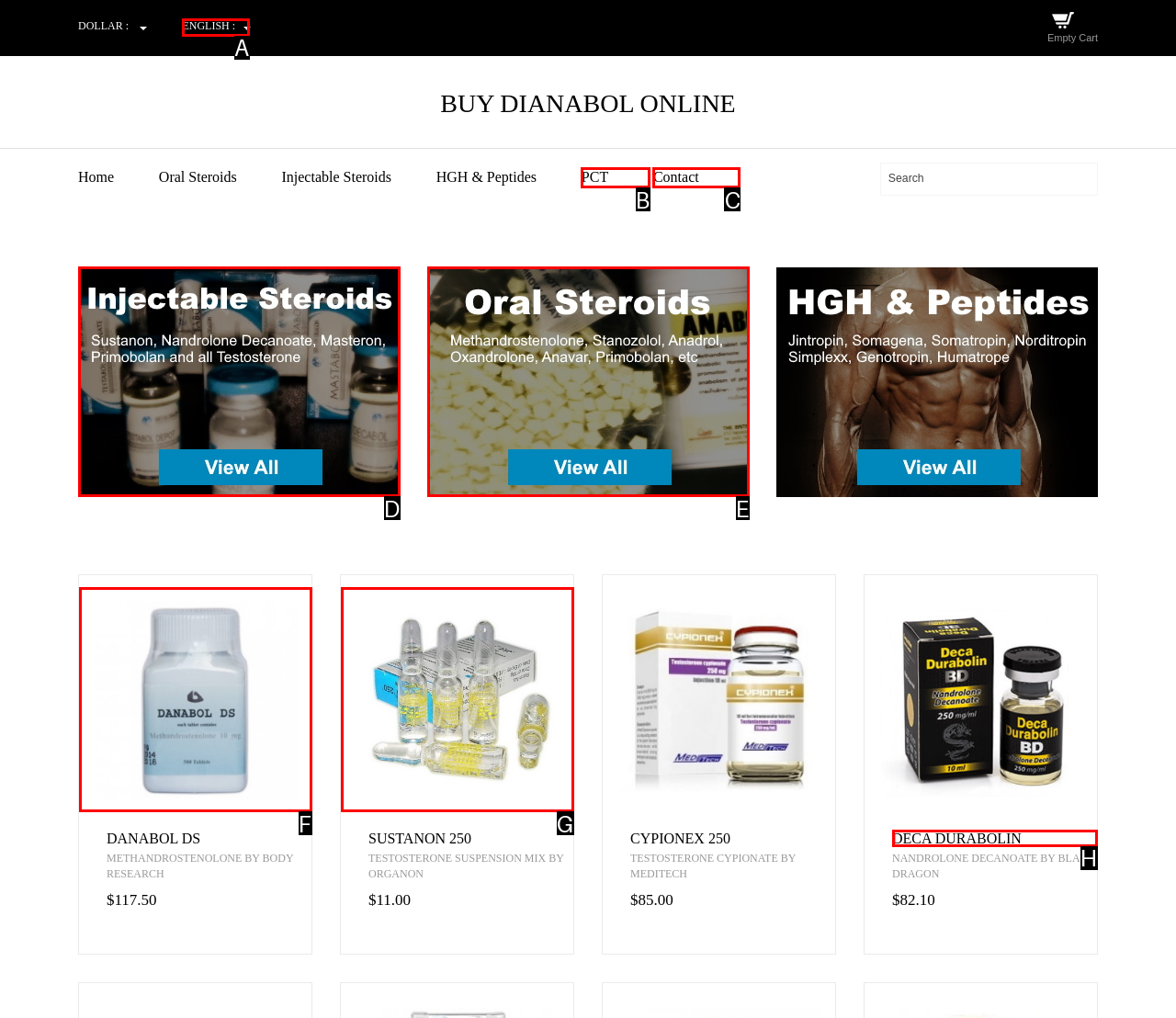From the given options, choose the HTML element that aligns with the description: alt="Buy Oral Steroids". Respond with the letter of the selected element.

E